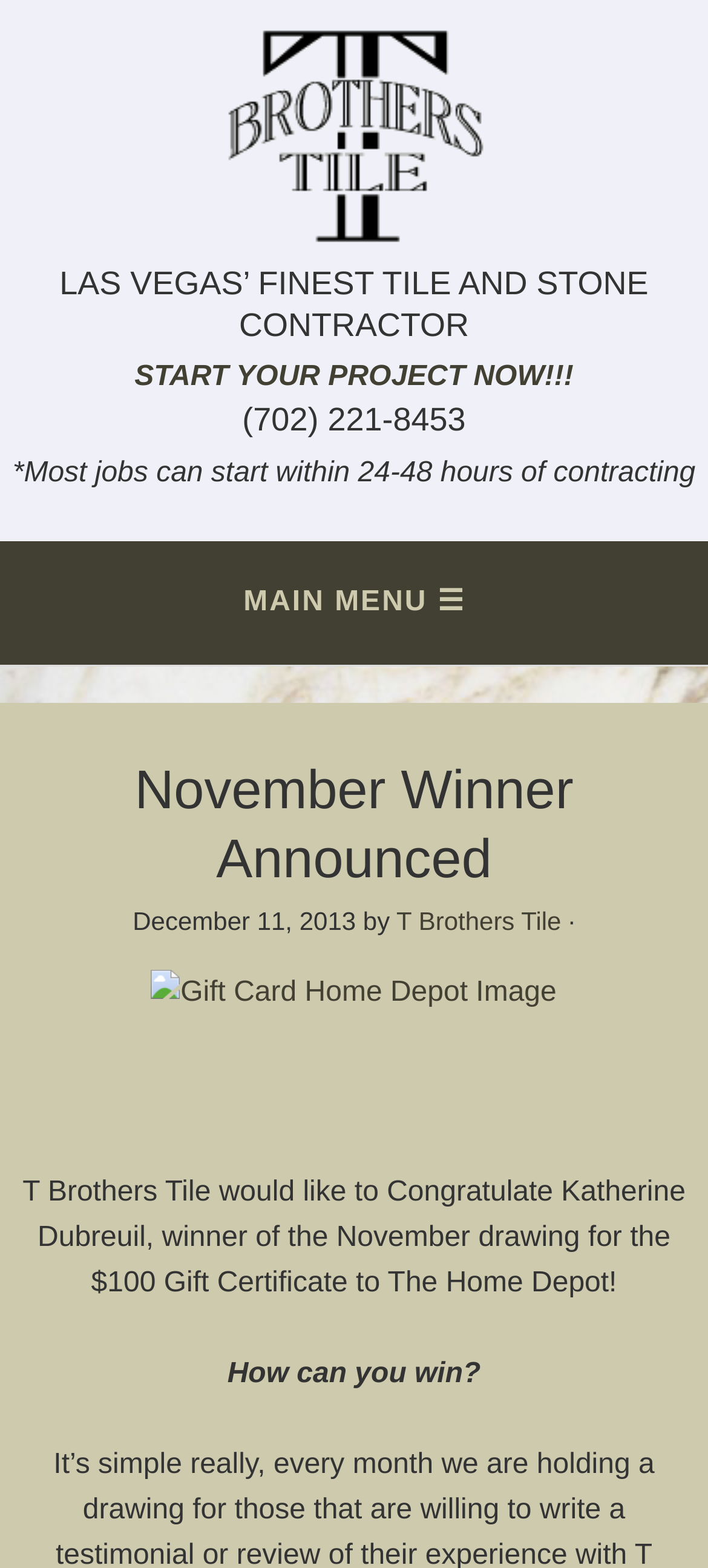Write a detailed summary of the webpage, including text, images, and layout.

The webpage is announcing the November winner, Katherine Dubreuil, who won a $100 gift certificate to The Home Depot. At the top, there is a link to "T BROTHERS TILE" and a heading that reads "LAS VEGAS’ FINEST TILE AND STONE CONTRACTOR". Below this, there is a call-to-action link to "START YOUR PROJECT NOW!!!" and a heading with the phone number "(702) 221-8453". 

Further down, there is a statement that most jobs can start within 24-48 hours of contracting. A navigation menu labeled "Main" is located below, which contains a header with the title "November Winner Announced" and a timestamp of December 11, 2013. 

Inside the navigation menu, there is a link to "T Brothers Tile" and an image of a Gift Card Home Depot. The main content of the page is a congratulatory message to the winner, Katherine Dubreuil, and a question "How can you win?" at the bottom.